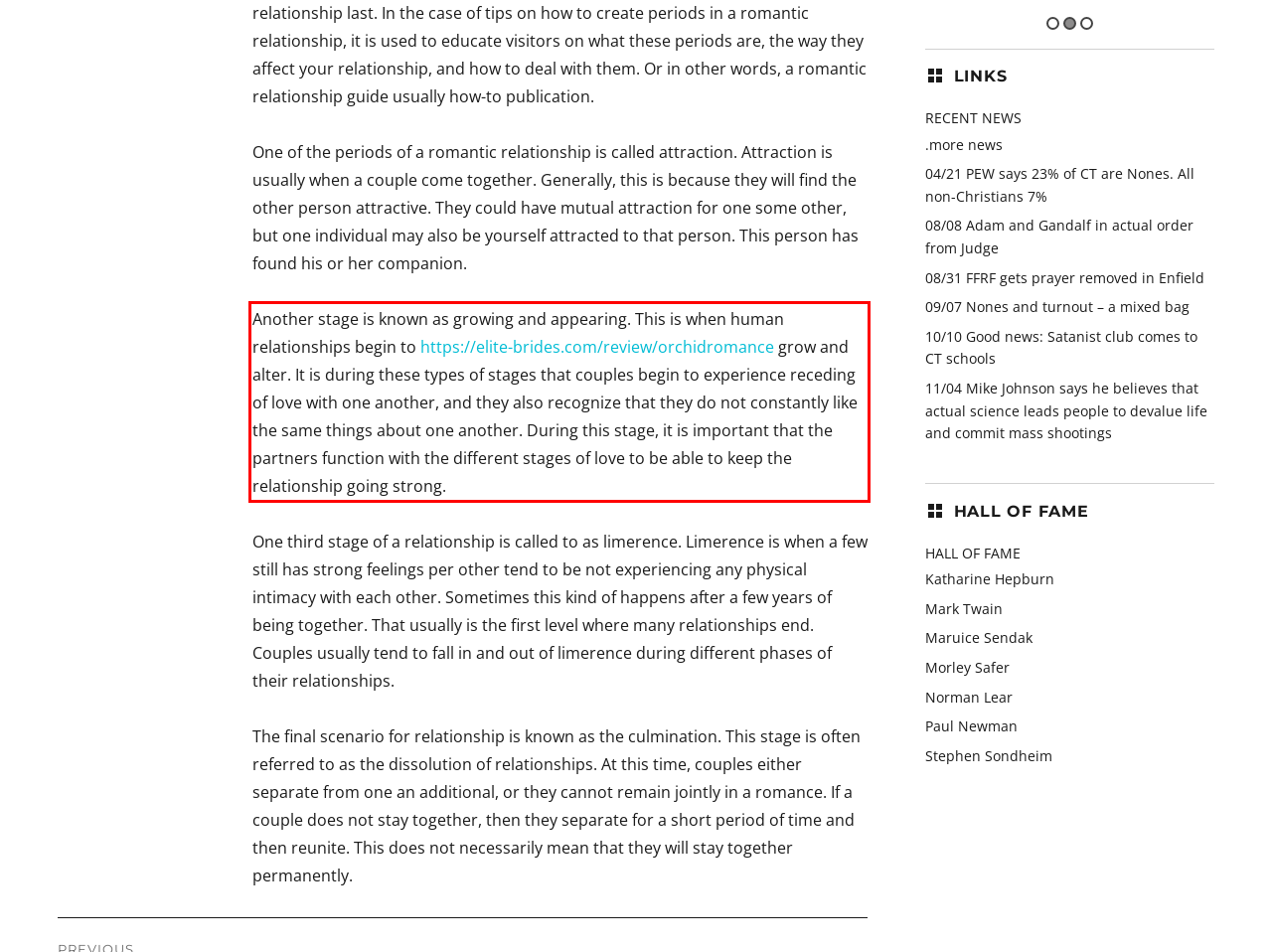Examine the screenshot of the webpage, locate the red bounding box, and perform OCR to extract the text contained within it.

Another stage is known as growing and appearing. This is when human relationships begin to https://elite-brides.com/review/orchidromance grow and alter. It is during these types of stages that couples begin to experience receding of love with one another, and they also recognize that they do not constantly like the same things about one another. During this stage, it is important that the partners function with the different stages of love to be able to keep the relationship going strong.